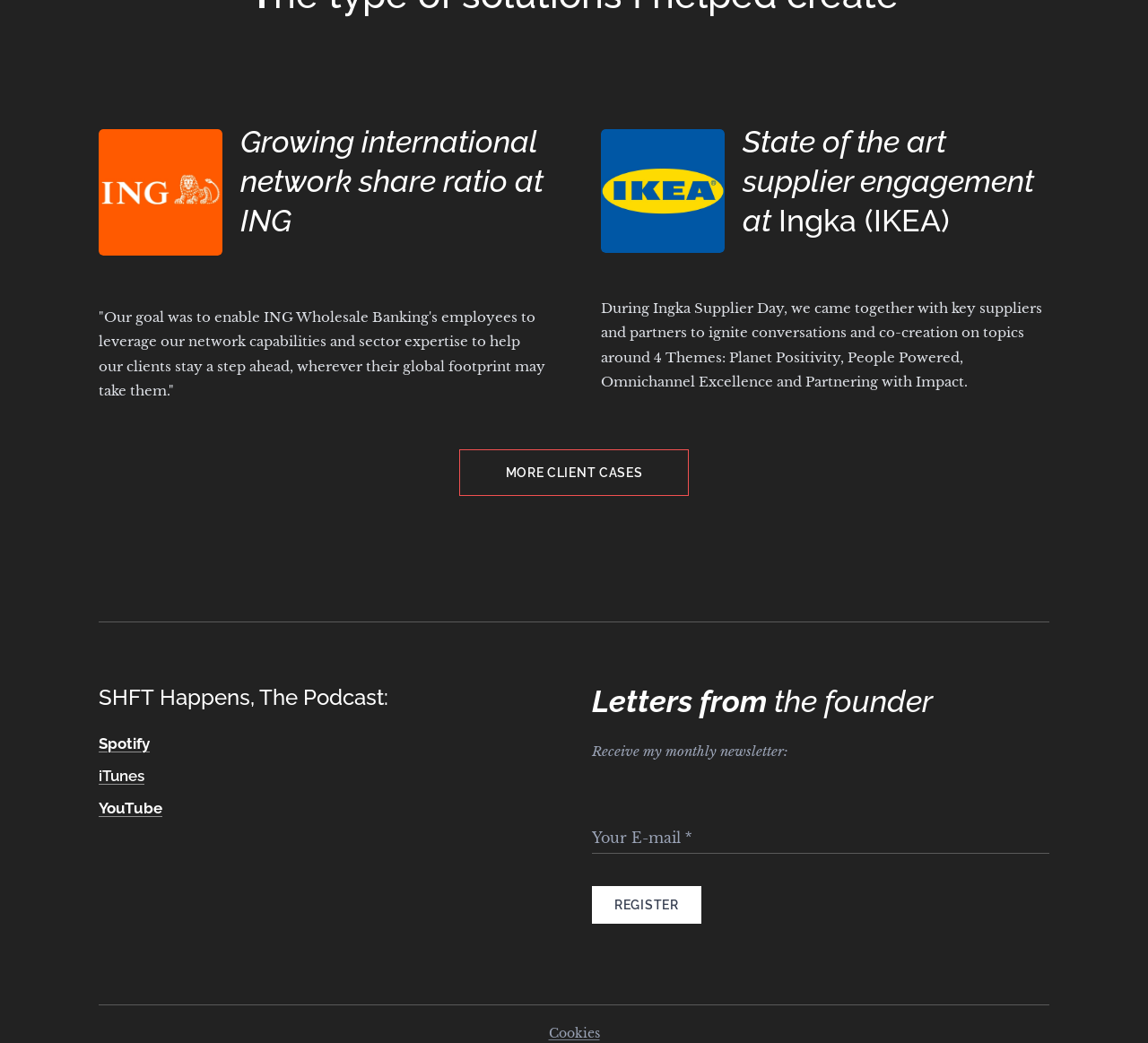What do I need to provide to receive the founder's newsletter?
Answer with a single word or phrase, using the screenshot for reference.

E-mail